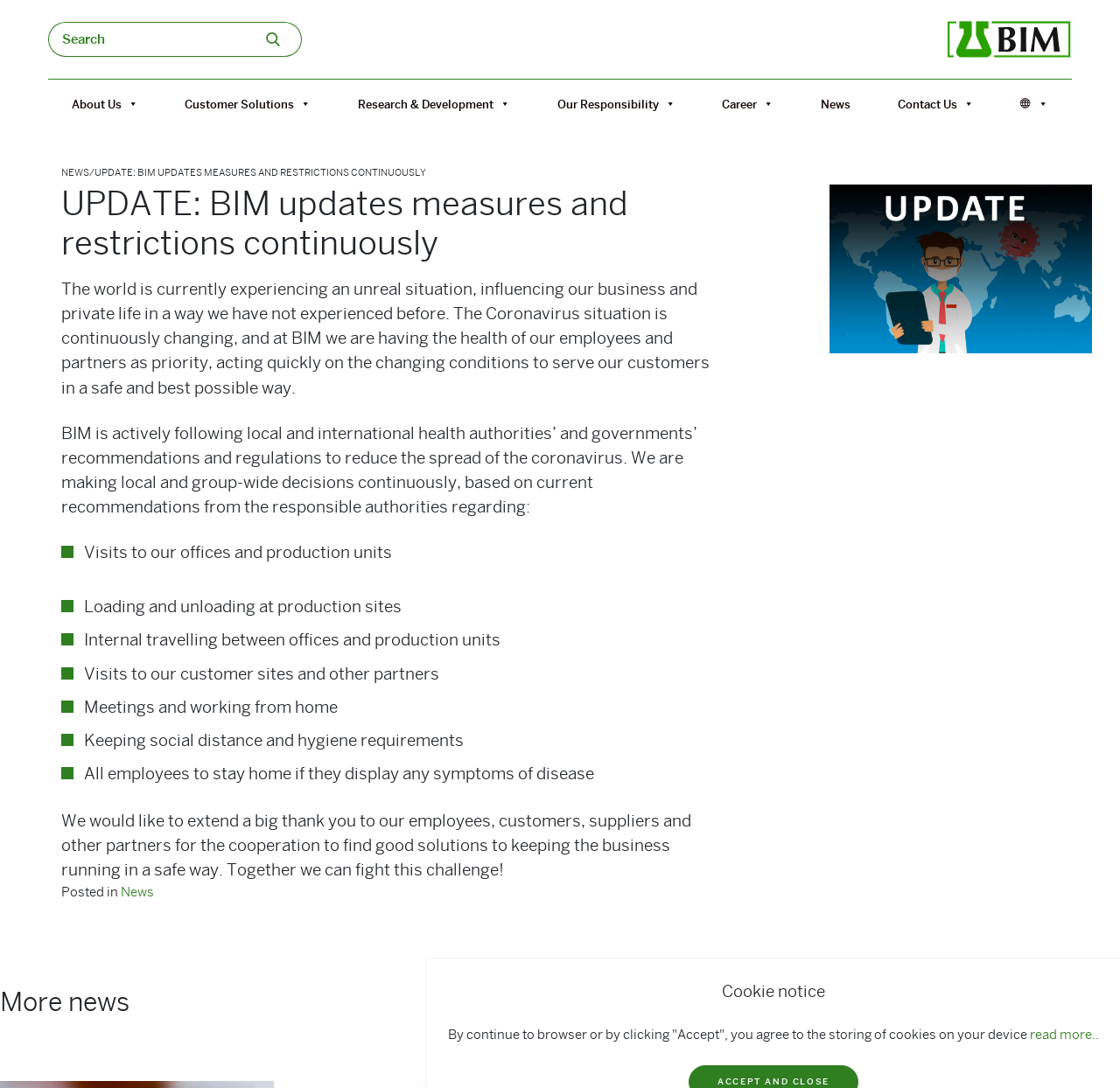Determine the bounding box coordinates for the element that should be clicked to follow this instruction: "Contact Us". The coordinates should be given as four float numbers between 0 and 1, in the format [left, top, right, bottom].

[0.801, 0.076, 0.869, 0.116]